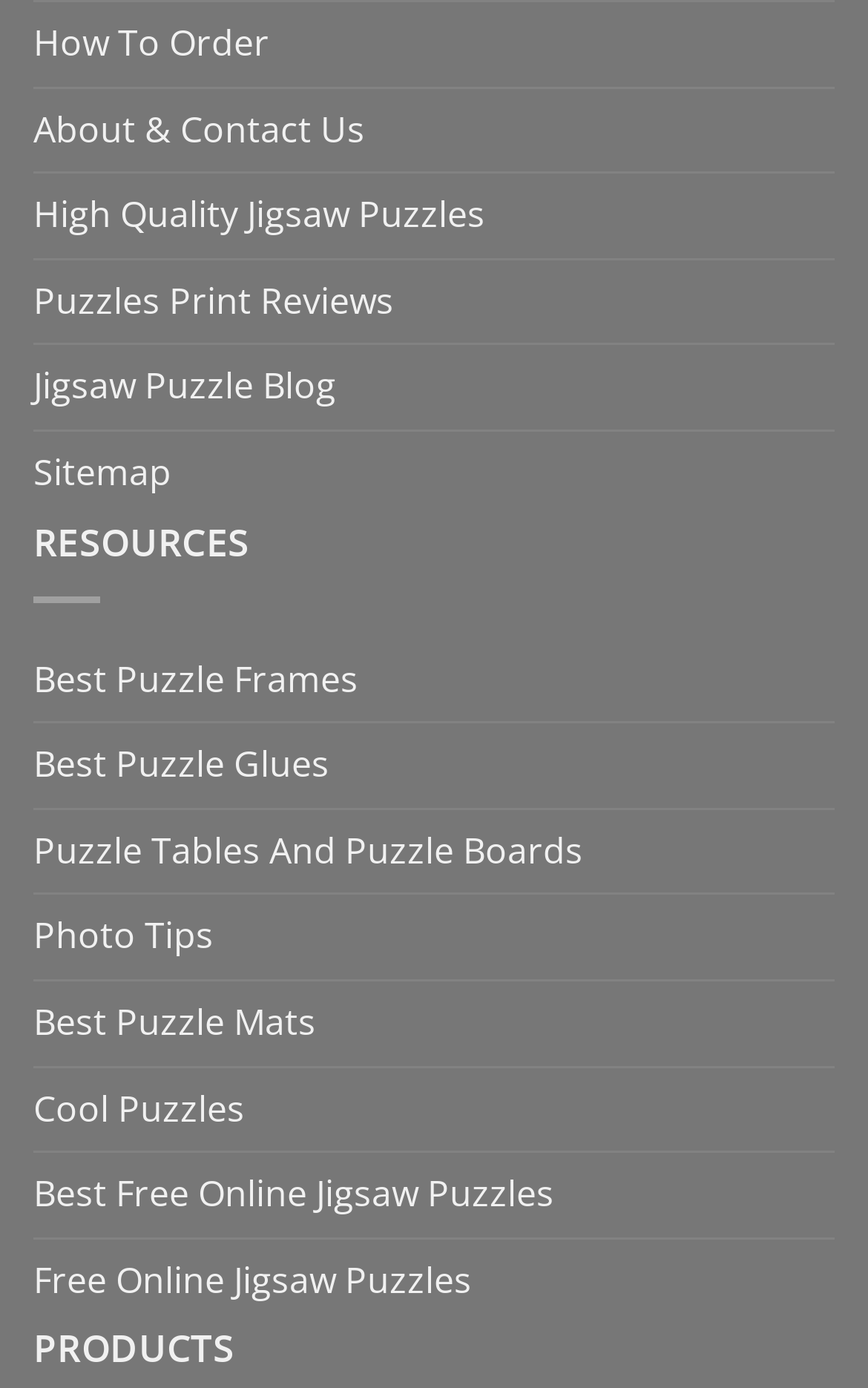Please specify the coordinates of the bounding box for the element that should be clicked to carry out this instruction: "Explore 'Cool Puzzles'". The coordinates must be four float numbers between 0 and 1, formatted as [left, top, right, bottom].

[0.038, 0.769, 0.282, 0.829]